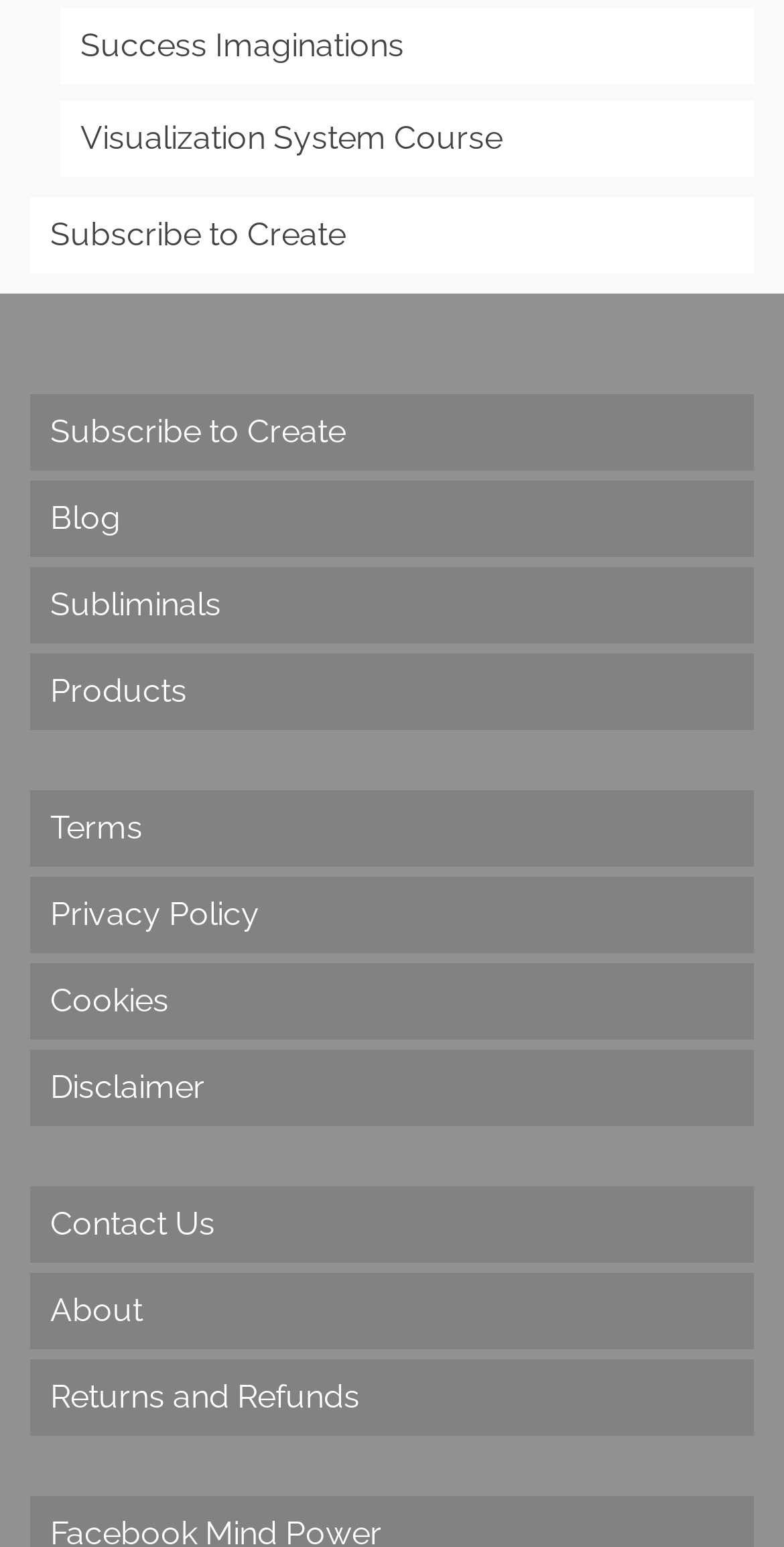Find the bounding box coordinates of the element you need to click on to perform this action: 'Contact Us'. The coordinates should be represented by four float values between 0 and 1, in the format [left, top, right, bottom].

[0.038, 0.766, 0.962, 0.816]